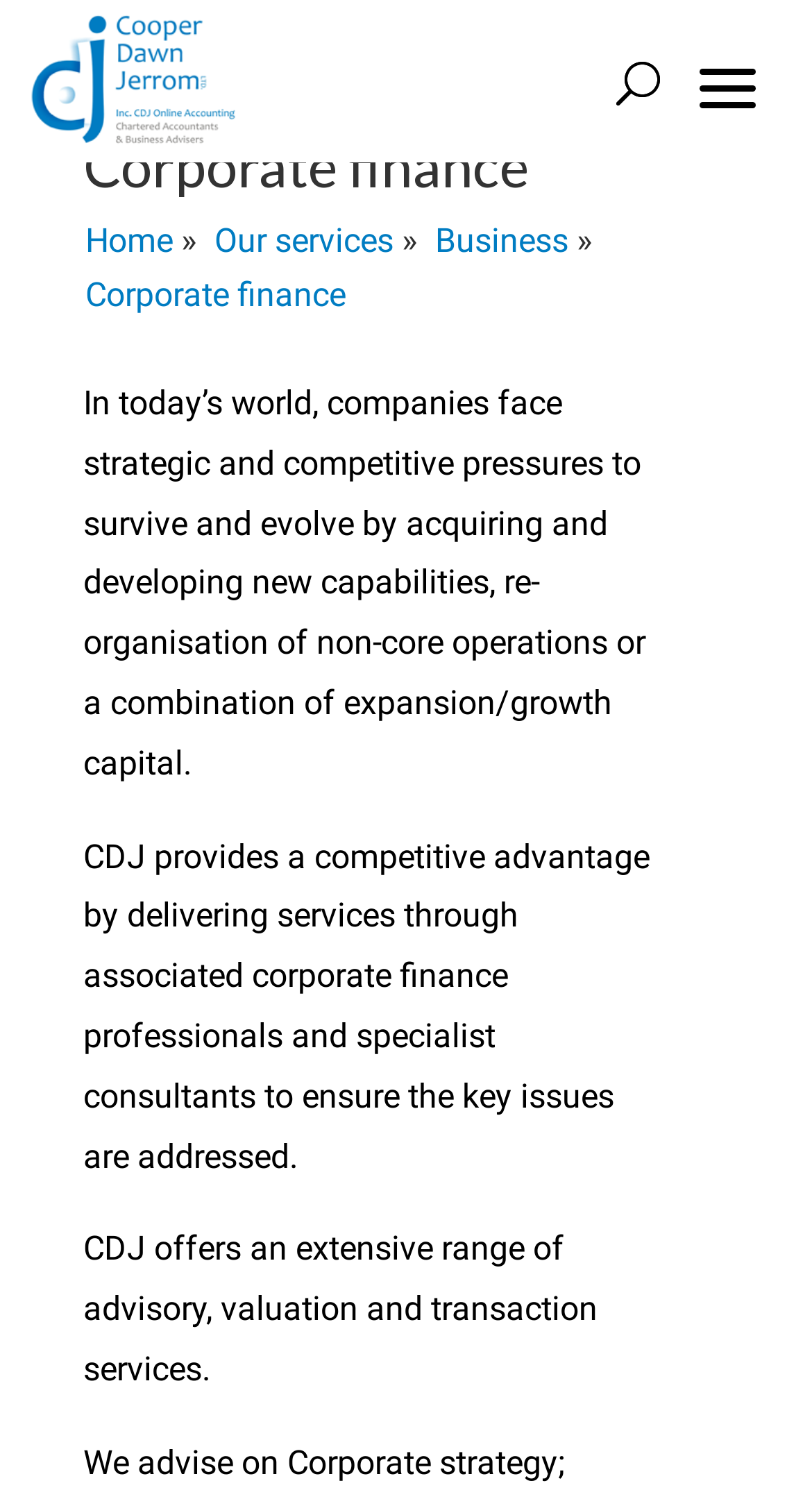Use a single word or phrase to respond to the question:
What is the purpose of CDJ?

To provide competitive advantage